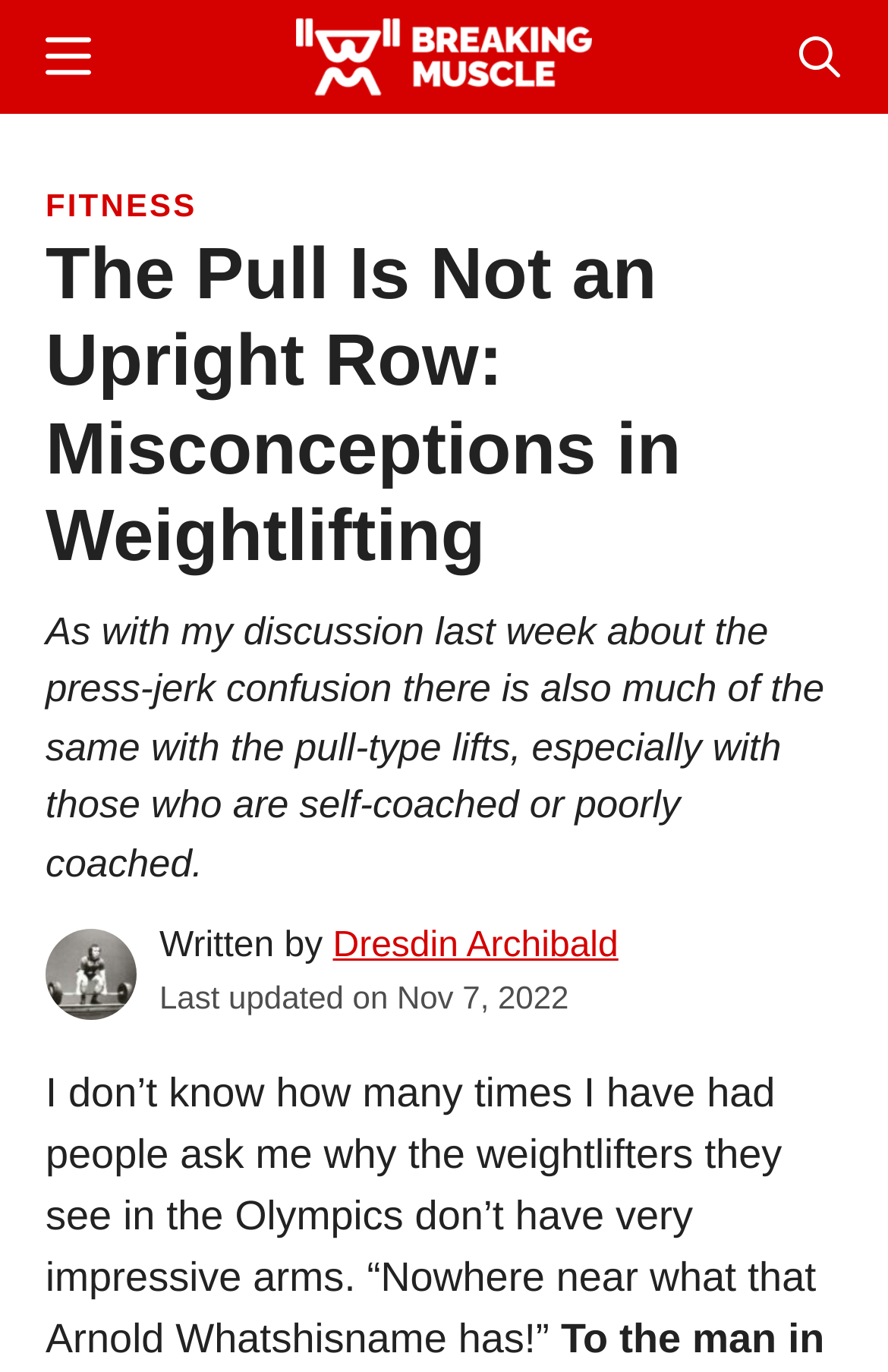Elaborate on the information and visuals displayed on the webpage.

The webpage is an article titled "The Pull Is Not an Upright Row: Misconceptions in Weightlifting" on the website Breaking Muscle. At the top left corner, there are two links, "Skip to main content" and "Skip to primary sidebar", followed by the website's logo, an image with the text "Breaking Muscle". On the top right corner, there are two buttons, "Search" and "Menu". 

Below the logo, there is a navigation menu with a link "FITNESS". The main content of the article starts with a heading that matches the title of the webpage. The article begins with a paragraph discussing misconceptions in weightlifting, specifically about the pull-type lifts. 

To the right of the first paragraph, there is an image of the author, Dresdin Archibald. The author's name is written below the image, along with the date the article was last updated, November 7, 2022. 

The article continues with a paragraph that starts with the sentence "I don’t know how many times I have had people ask me why the weightlifters they see in the Olympics don’t have very impressive arms." This paragraph is located at the bottom of the main content area.